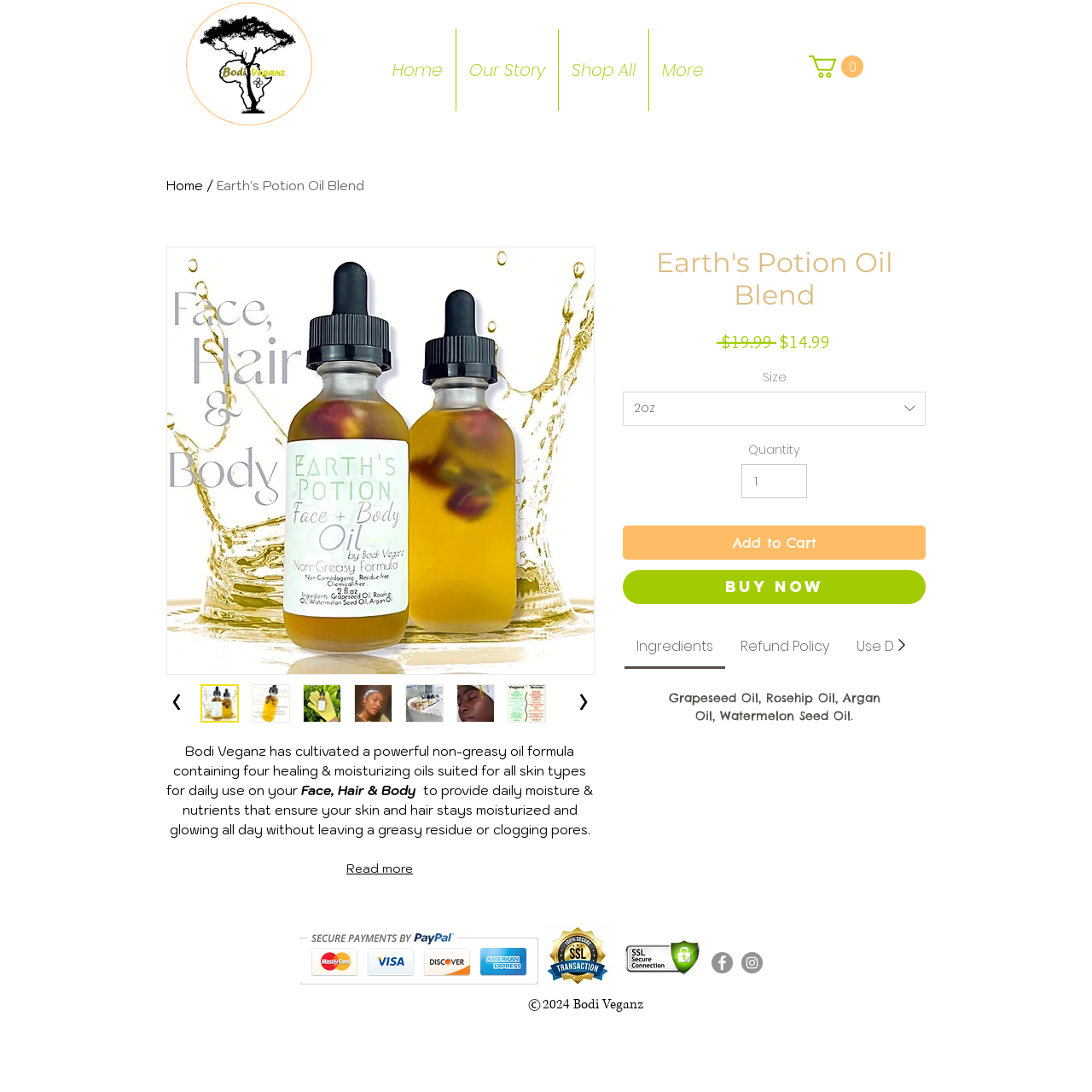Determine the bounding box coordinates of the target area to click to execute the following instruction: "Click the 'Add to Cart' button."

[0.57, 0.482, 0.848, 0.513]